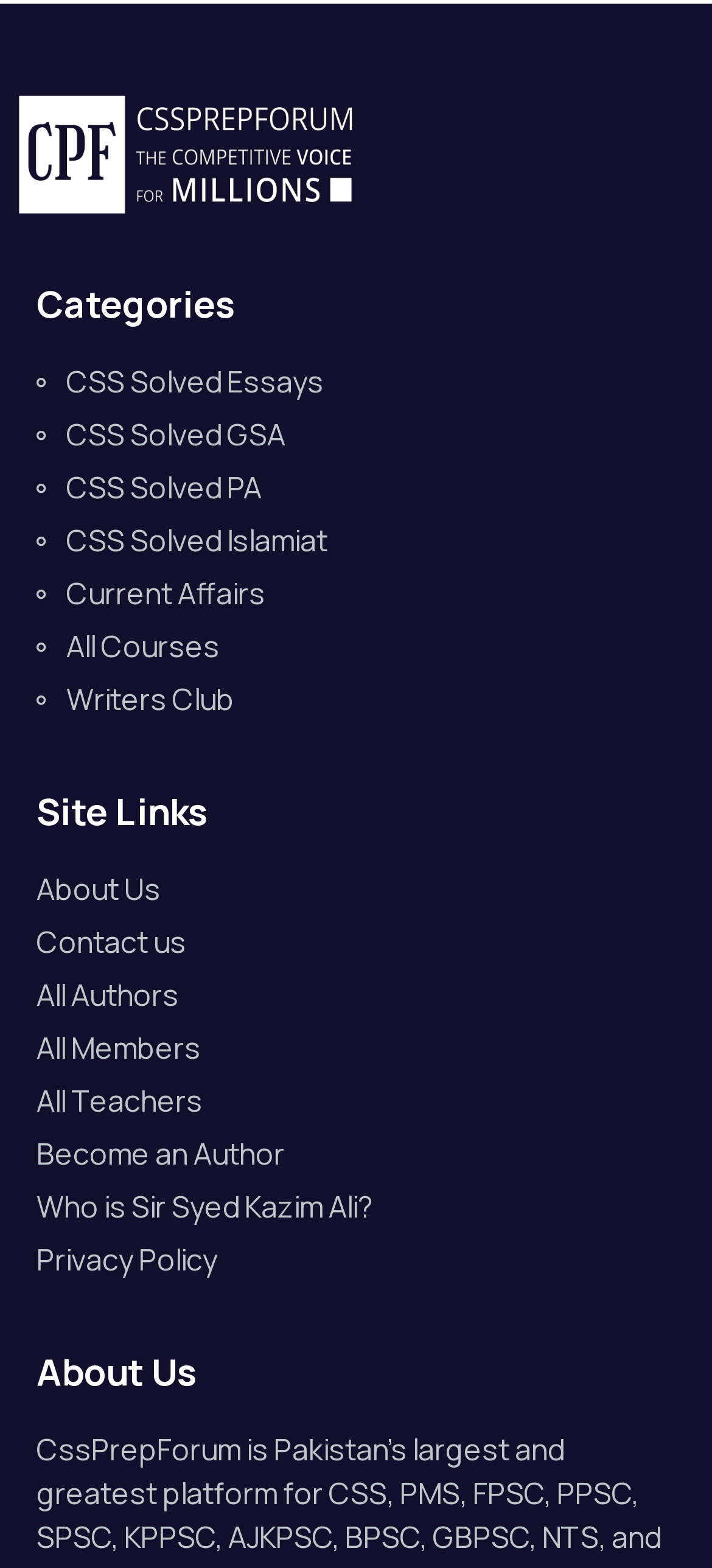Please identify the bounding box coordinates of the area that needs to be clicked to fulfill the following instruction: "Go to About Us page."

[0.051, 0.553, 0.949, 0.581]